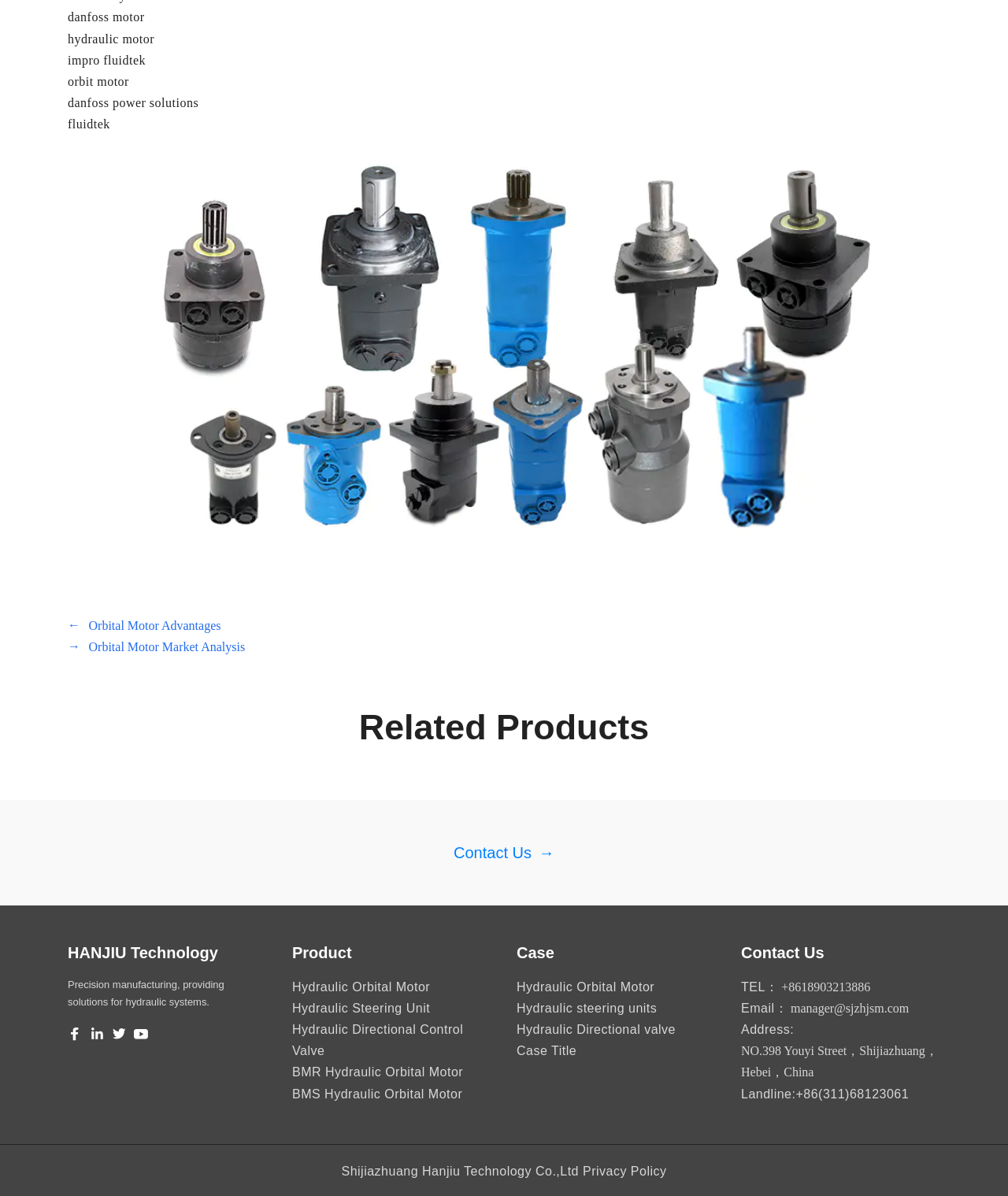Locate the UI element that matches the description manager@sjzhjsm.com in the webpage screenshot. Return the bounding box coordinates in the format (top-left x, top-left y, bottom-right x, bottom-right y), with values ranging from 0 to 1.

[0.784, 0.837, 0.902, 0.849]